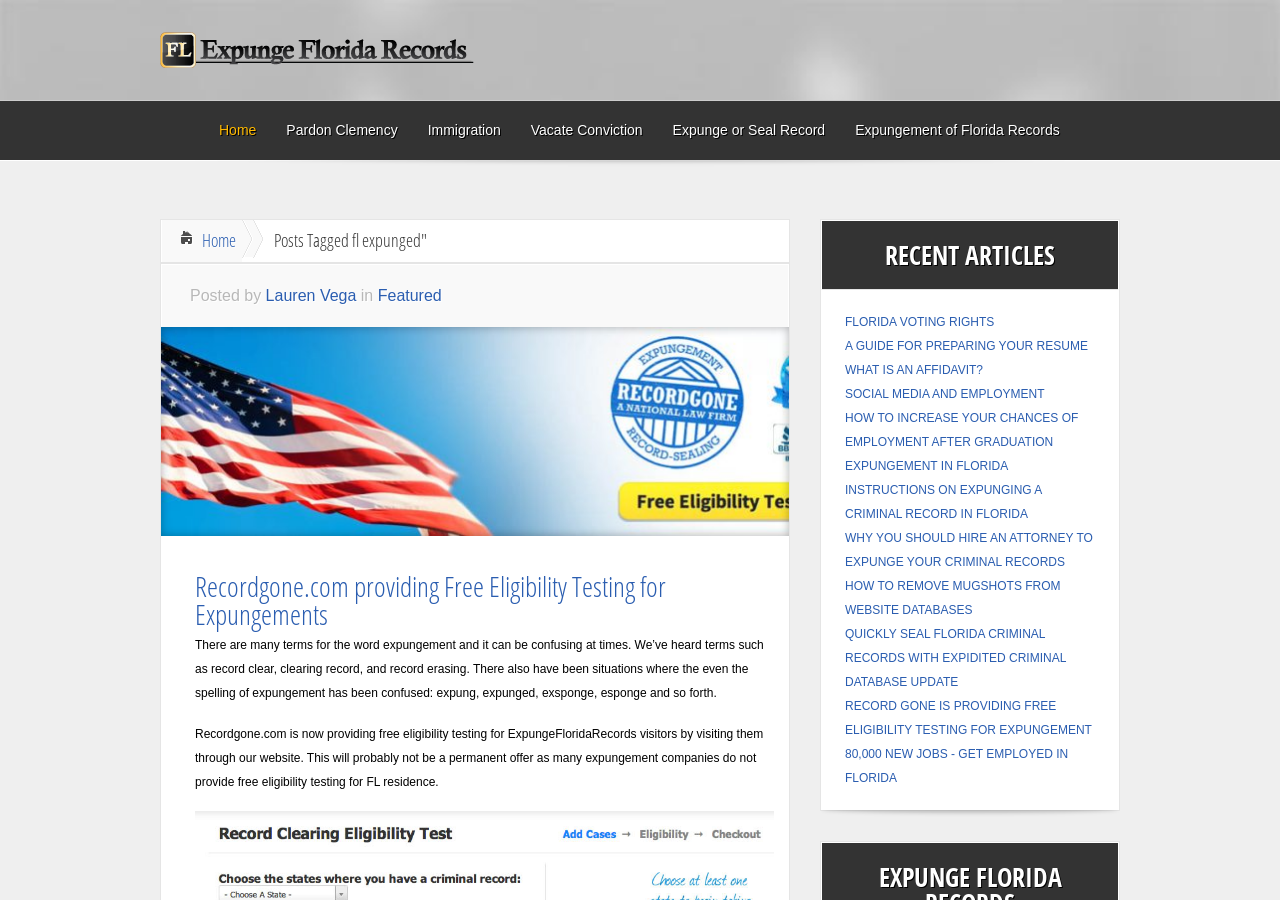Determine the bounding box for the UI element described here: "alt="Expunge Florida Records"".

[0.125, 0.063, 0.37, 0.079]